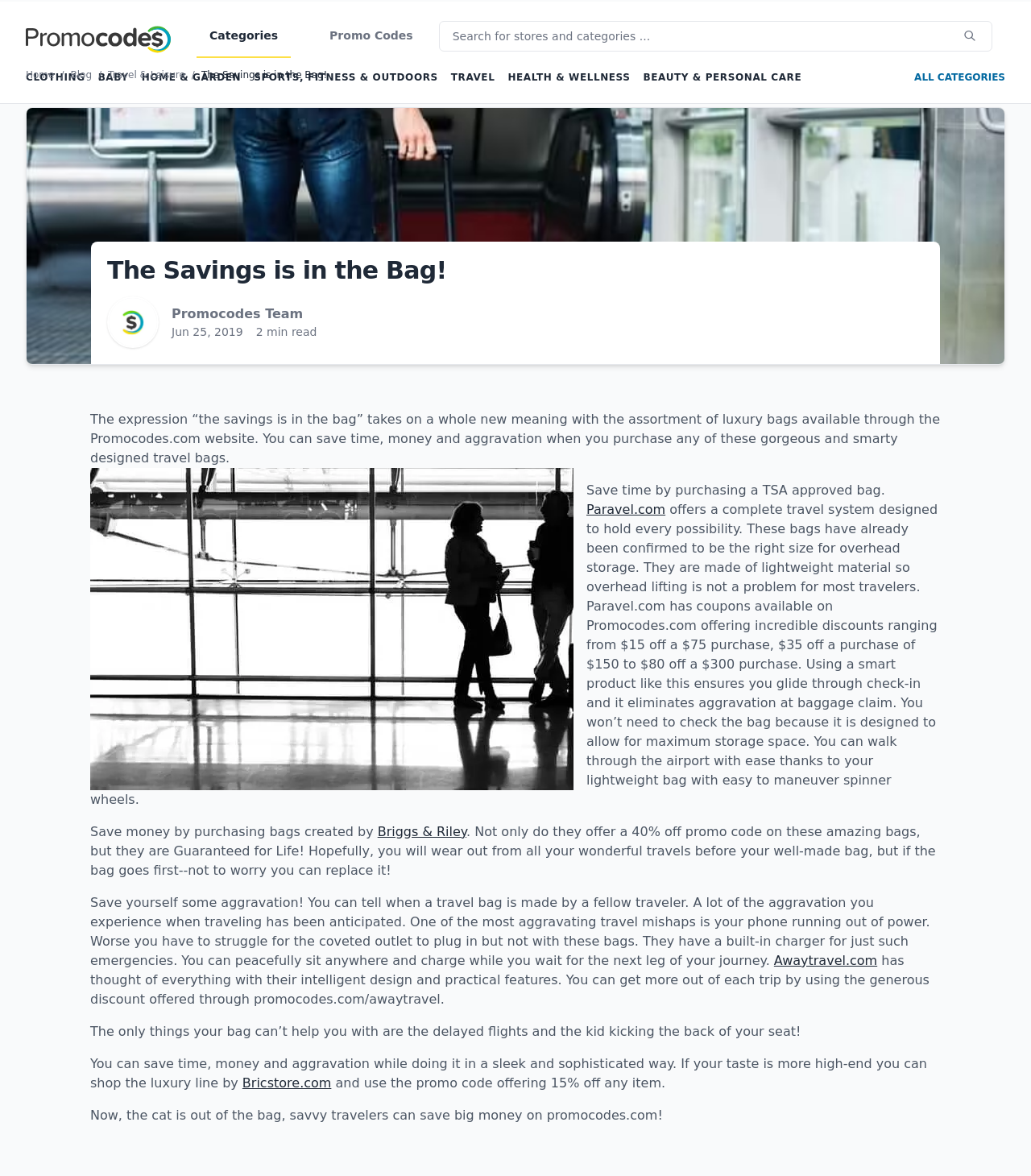Generate a thorough caption that explains the contents of the webpage.

The webpage is about Promocodes.com, a website that offers promo codes and discounts for various online stores. At the top of the page, there is a logo with the text "Promocodes" and an image next to it. Below the logo, there are three buttons: "Categories", "Promo Codes", and a search bar with a magnifying glass icon.

On the left side of the page, there is a list of categories, including "CLOTHING", "BABY", "HOME & GARDEN", and more. Each category is a link that can be clicked to explore further.

In the main content area, there is a heading that reads "The Savings is in the Bag!" followed by a large image. Below the image, there is a paragraph of text that explains the benefits of using Promocodes.com to purchase luxury travel bags. The text highlights the convenience, savings, and aggravation-free experience of using these bags.

The page then features several sections, each promoting a different brand of travel bags, including Paravel.com, Briggs & Riley, and Awaytravel.com. Each section includes a brief description of the brand, its features, and the discounts available through Promocodes.com. There are also links to each brand's website and promo codes offering discounts ranging from $15 to $80 off purchases.

At the bottom of the page, there is a final section that summarizes the benefits of using Promocodes.com to save time, money, and aggravation while traveling in style.